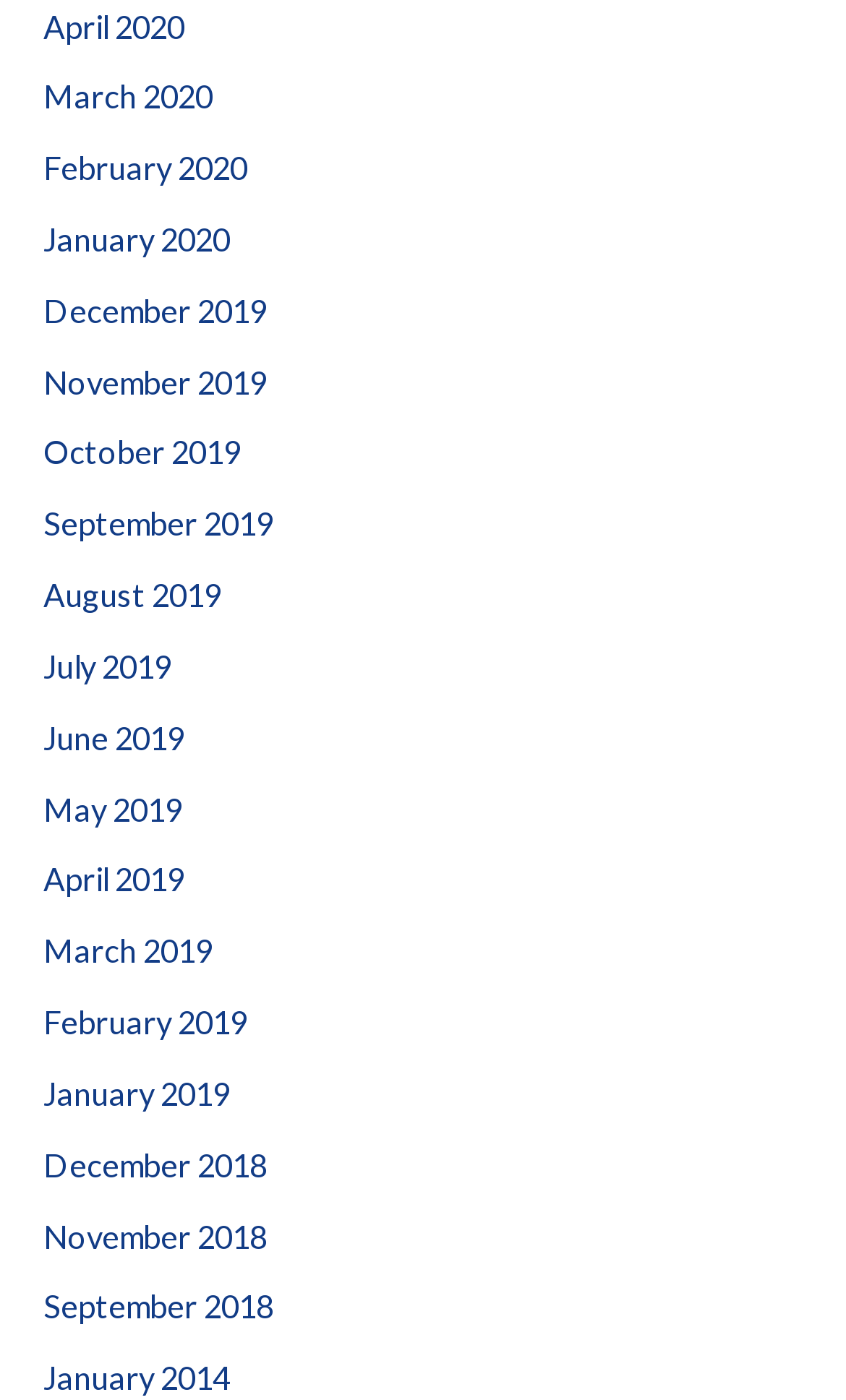Pinpoint the bounding box coordinates of the element that must be clicked to accomplish the following instruction: "view April 2020". The coordinates should be in the format of four float numbers between 0 and 1, i.e., [left, top, right, bottom].

[0.051, 0.005, 0.218, 0.032]